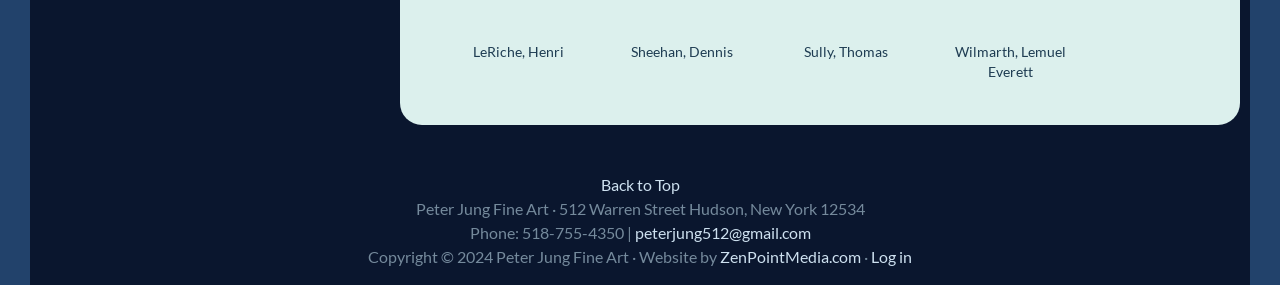Please locate the bounding box coordinates of the region I need to click to follow this instruction: "Explore topics".

None